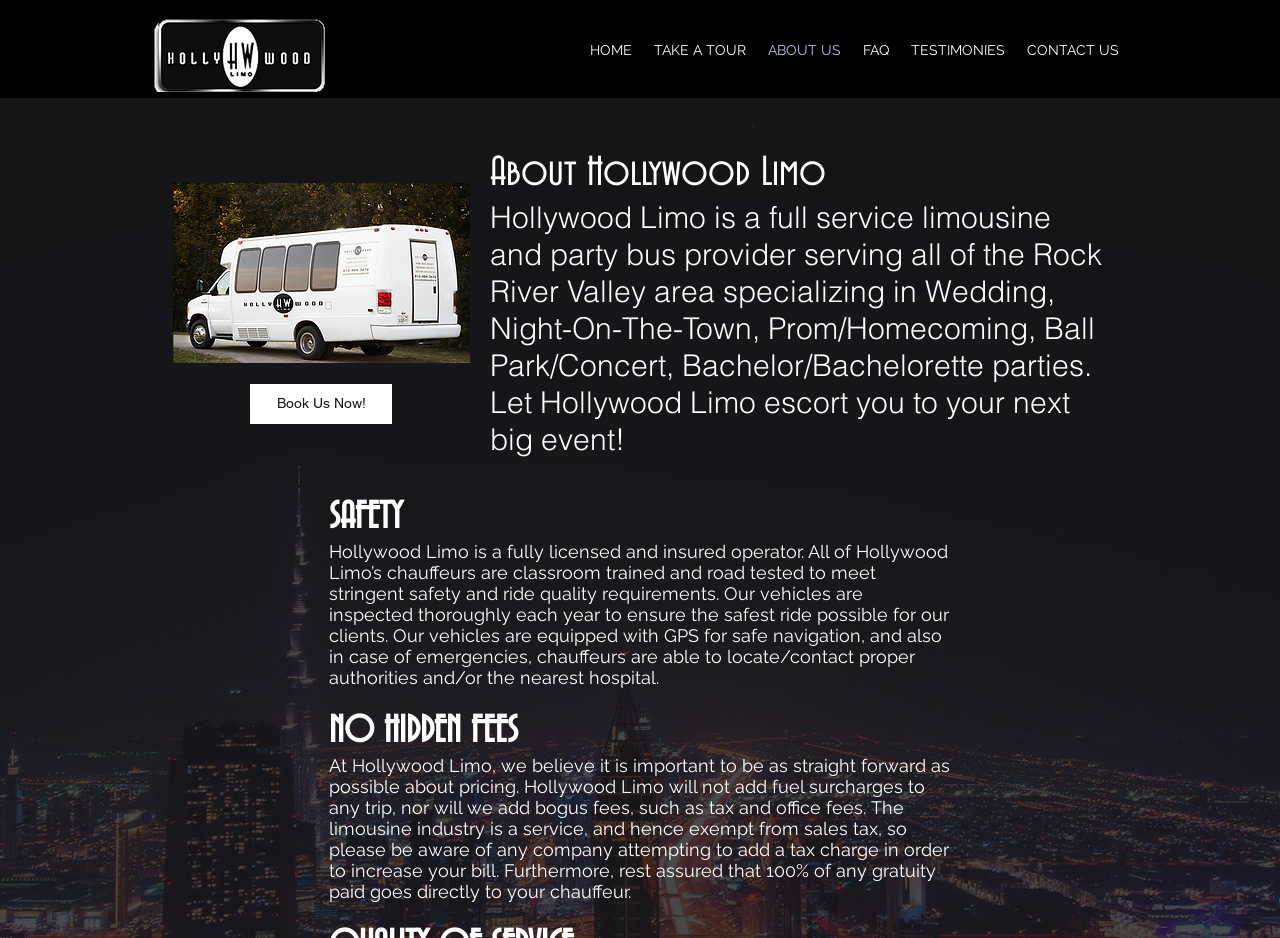Identify the bounding box for the UI element that is described as follows: "About Us".

None